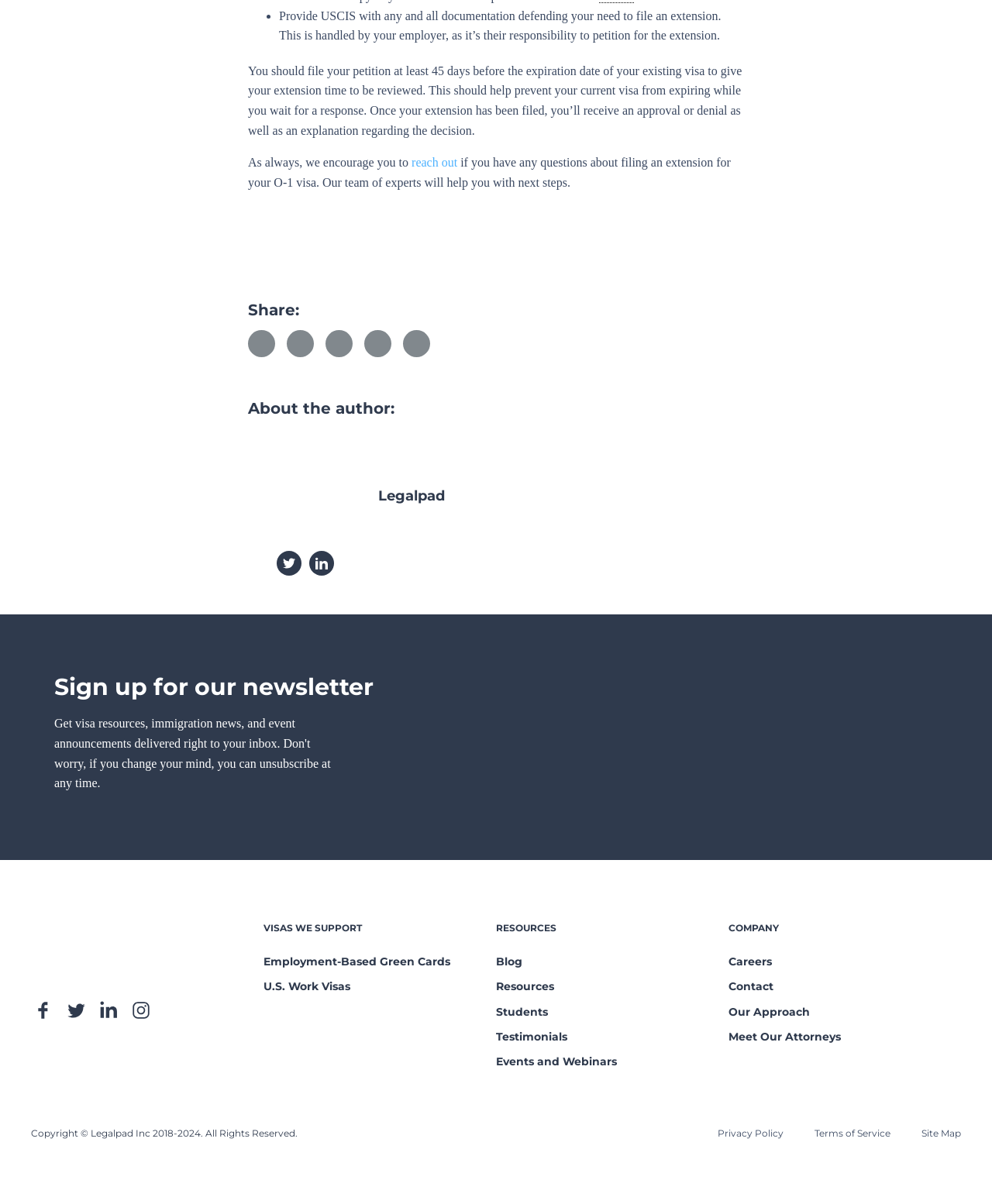Please predict the bounding box coordinates of the element's region where a click is necessary to complete the following instruction: "Read more about filing an extension for your O-1 visa". The coordinates should be represented by four float numbers between 0 and 1, i.e., [left, top, right, bottom].

[0.415, 0.129, 0.461, 0.14]